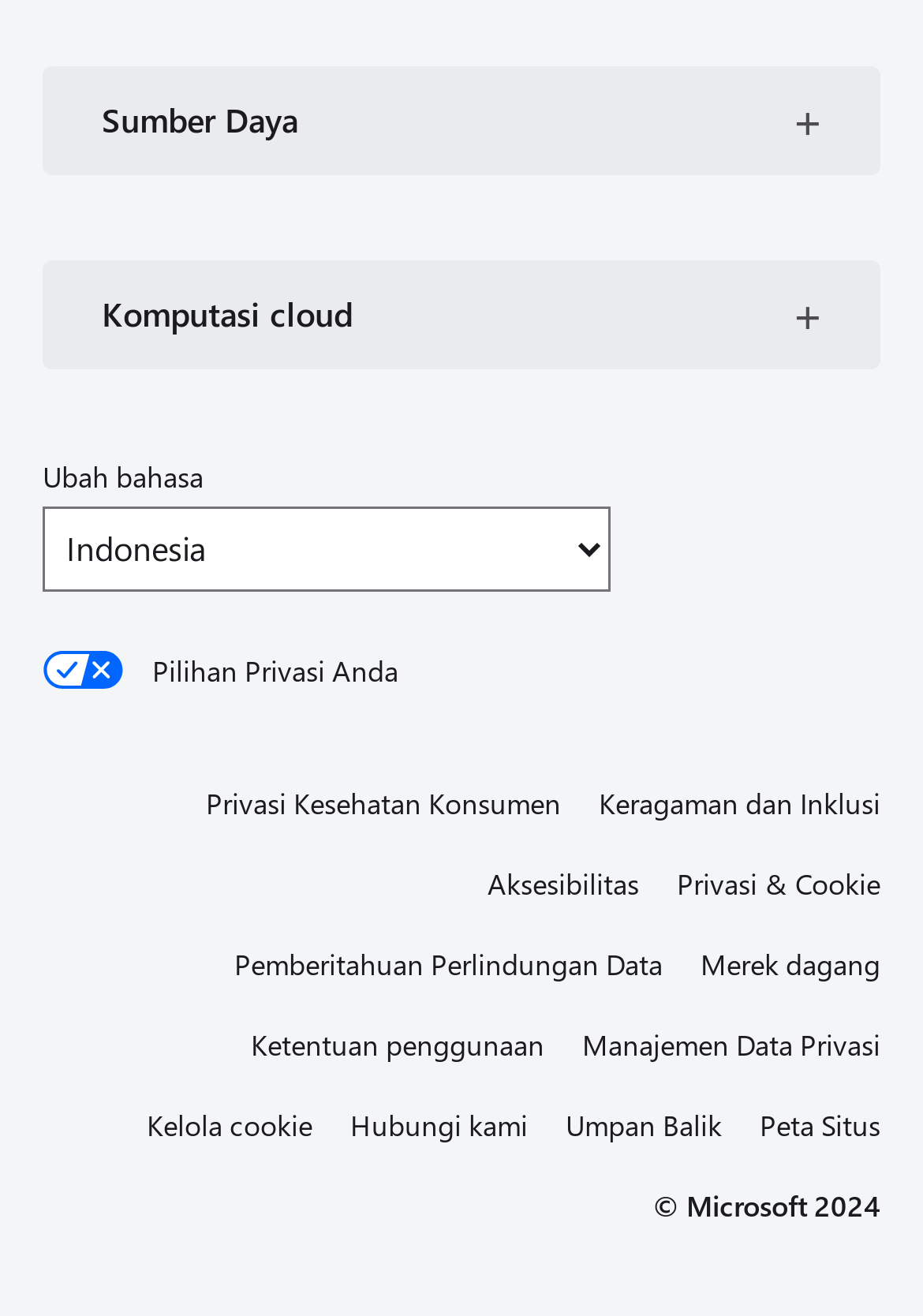Answer with a single word or phrase: 
What is the copyright year mentioned at the bottom?

2024